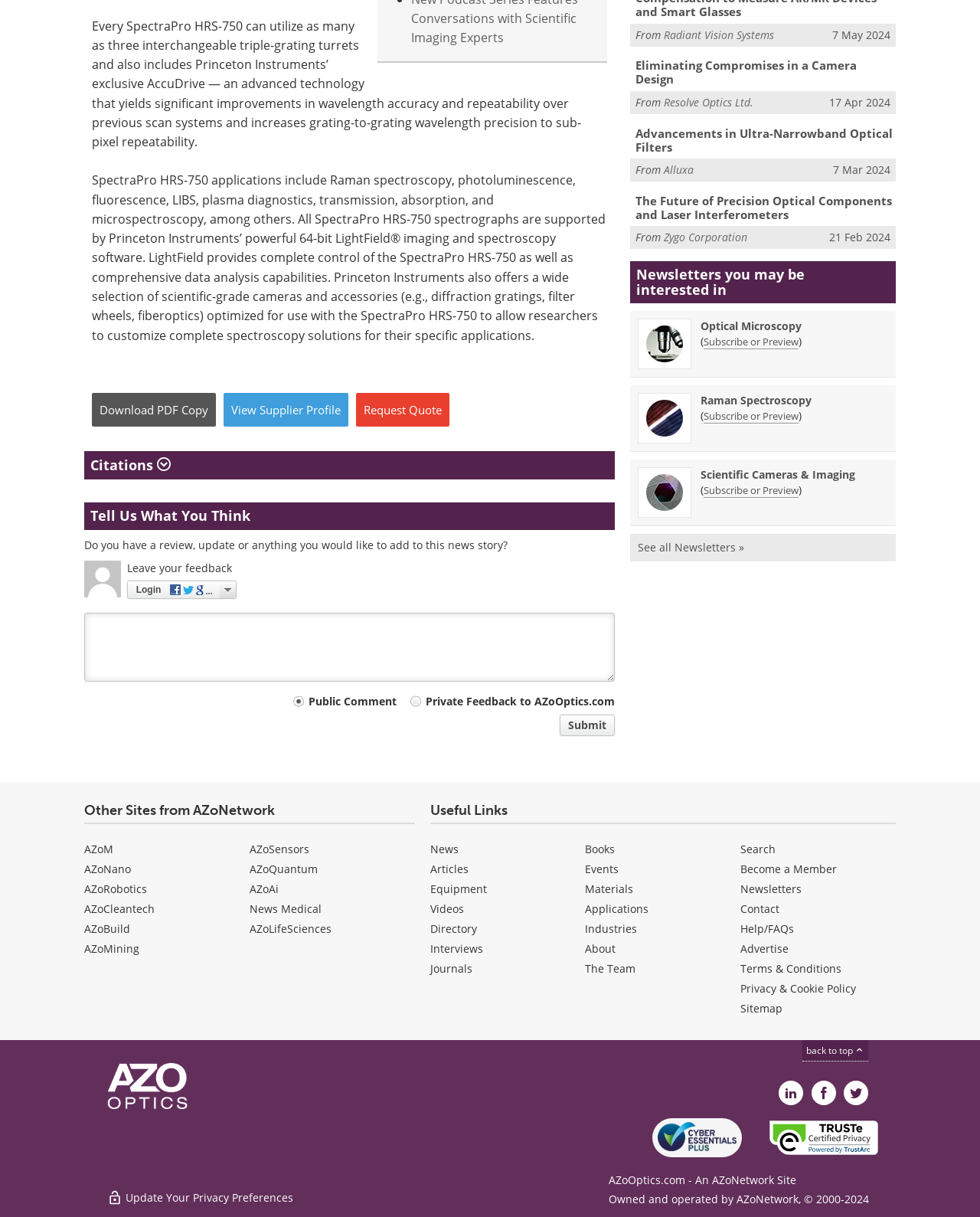Please analyze the image and provide a thorough answer to the question:
What is the purpose of the 'Leave your feedback' section?

The 'Leave your feedback' section is a form that allows users to provide comments or feedback on a news story. It includes a textbox to enter the feedback and options to select the type of comment, either public or private.